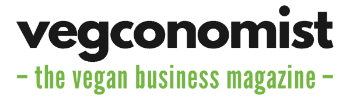Give a one-word or phrase response to the following question: What color is the tagline of the 'vegconomist' logo?

vibrant green